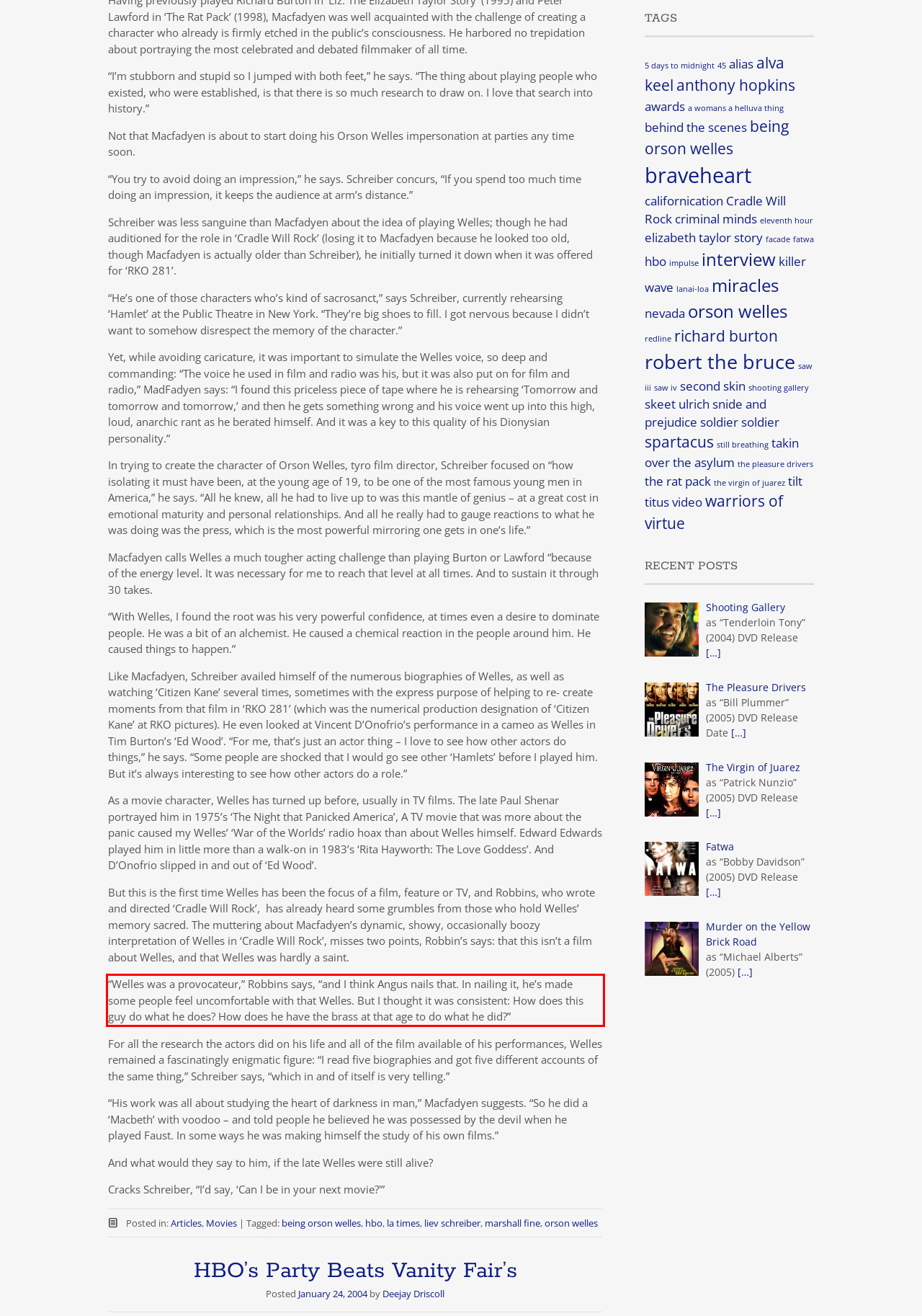Please use OCR to extract the text content from the red bounding box in the provided webpage screenshot.

“Welles was a provocateur,” Robbins says, “and I think Angus nails that. In nailing it, he’s made some people feel uncomfortable with that Welles. But I thought it was consistent: How does this guy do what he does? How does he have the brass at that age to do what he did?”